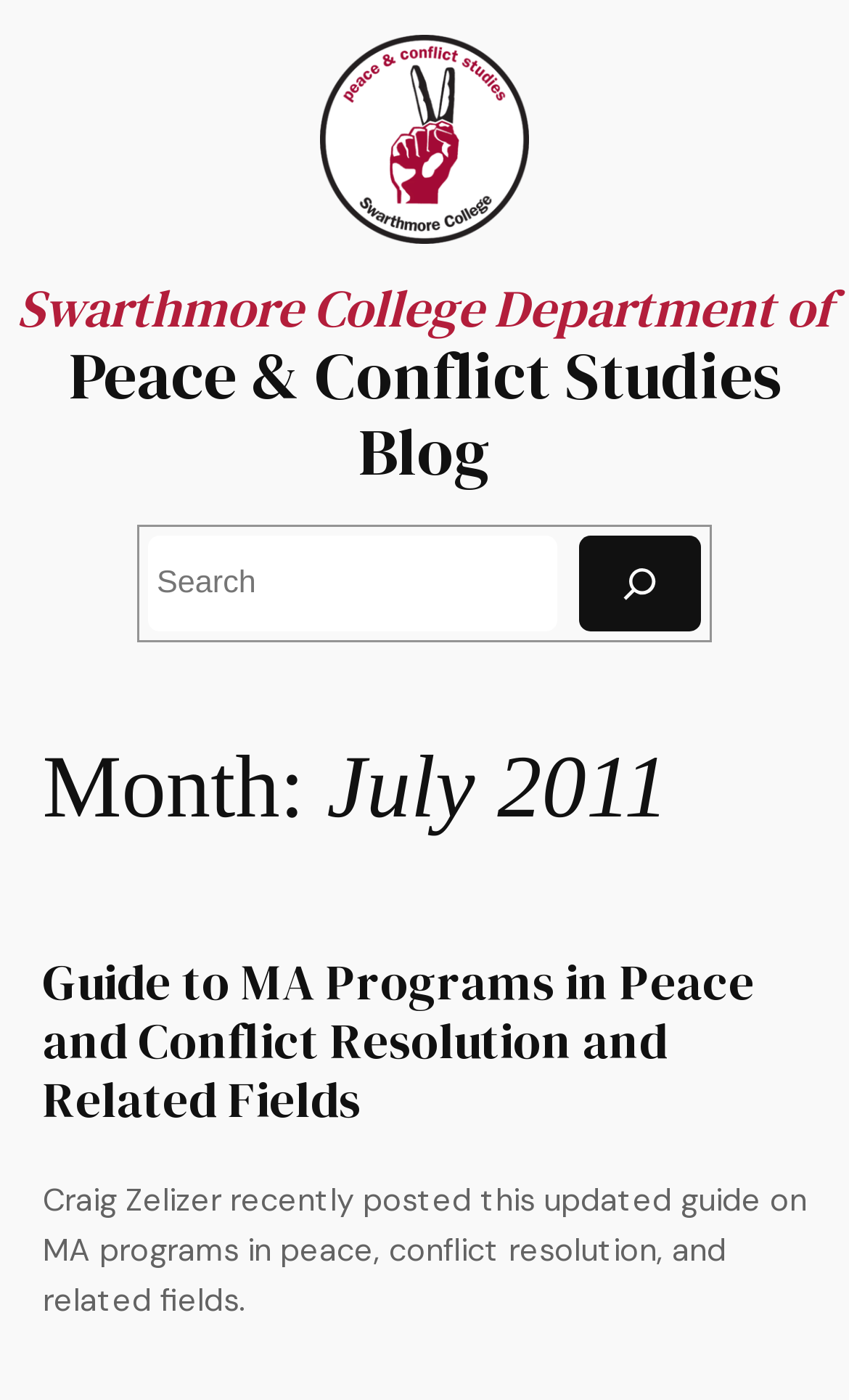Respond to the following question with a brief word or phrase:
Who posted the updated guide?

Craig Zelizer